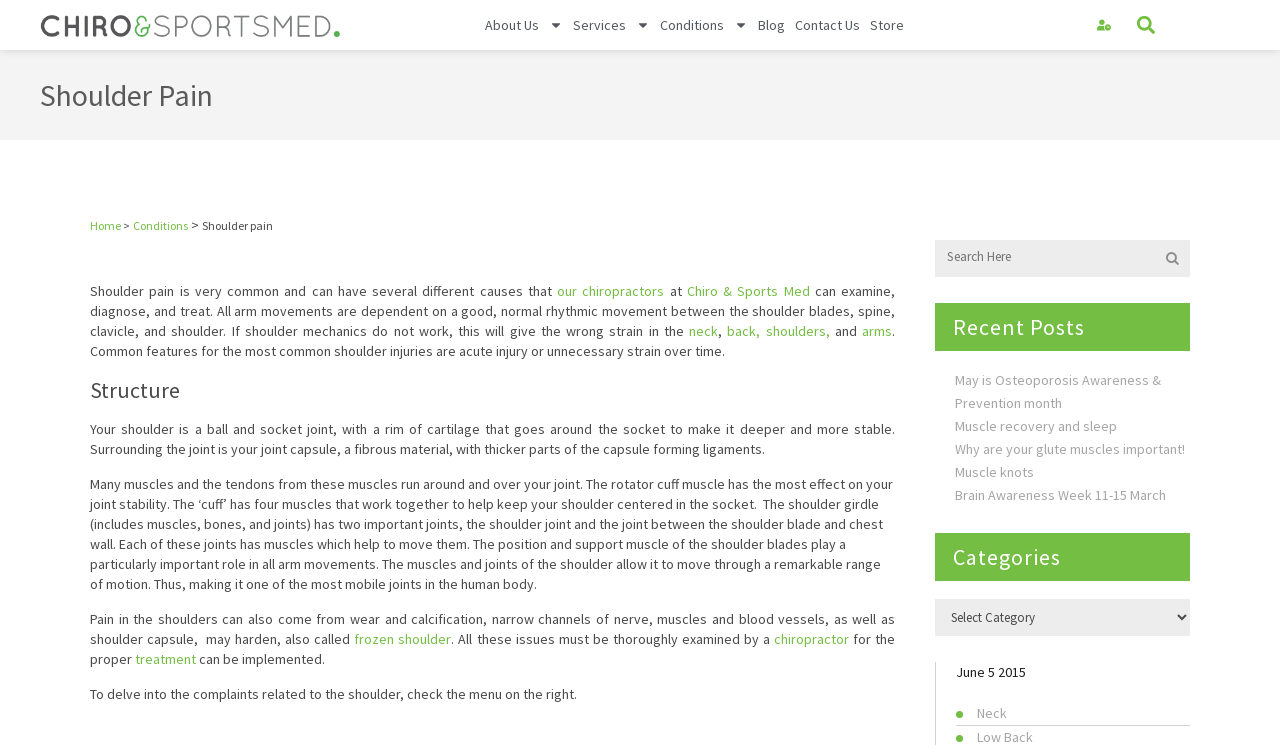Determine the coordinates of the bounding box for the clickable area needed to execute this instruction: "subscribe to the newsletter".

None